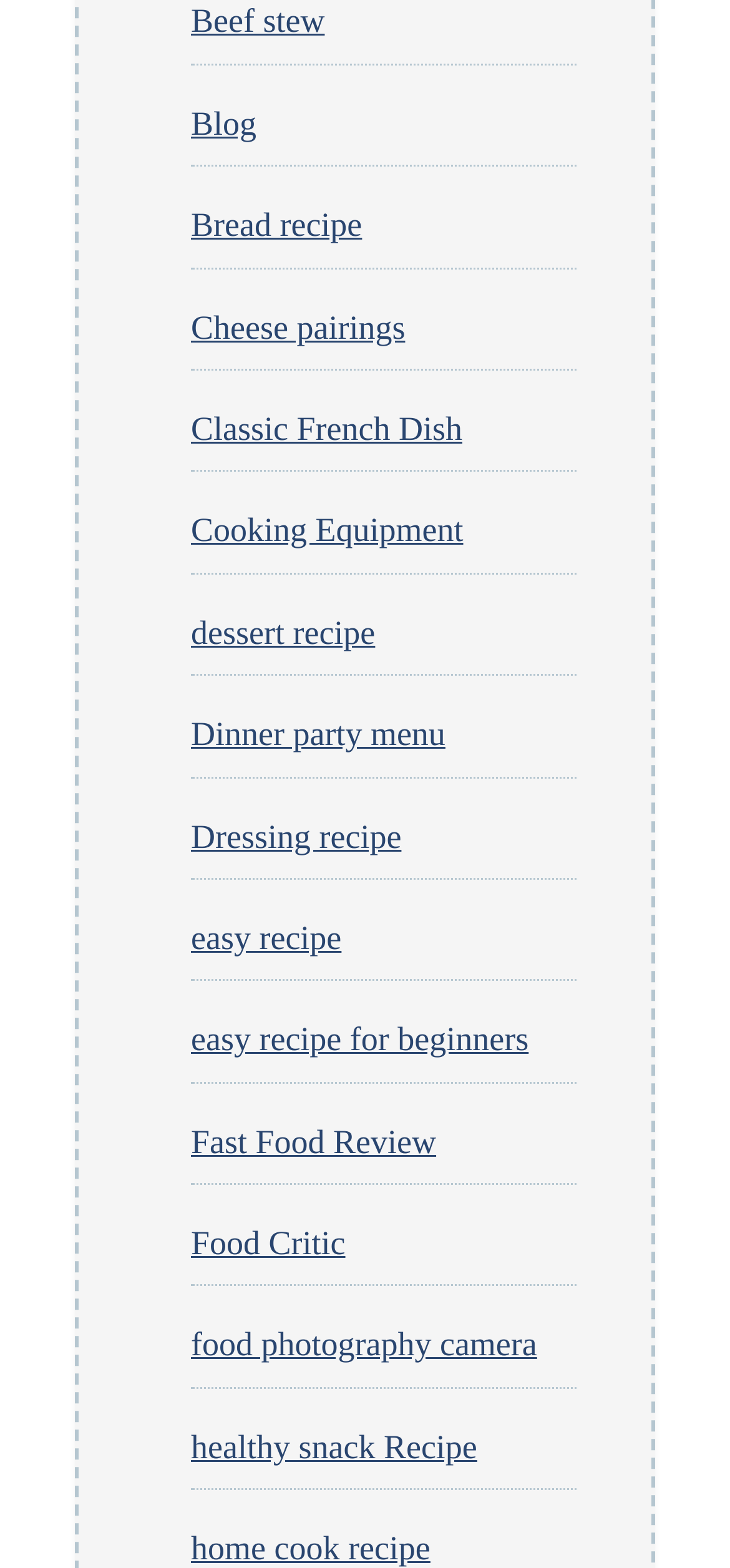How many links are related to recipes?
Look at the screenshot and give a one-word or phrase answer.

At least 7